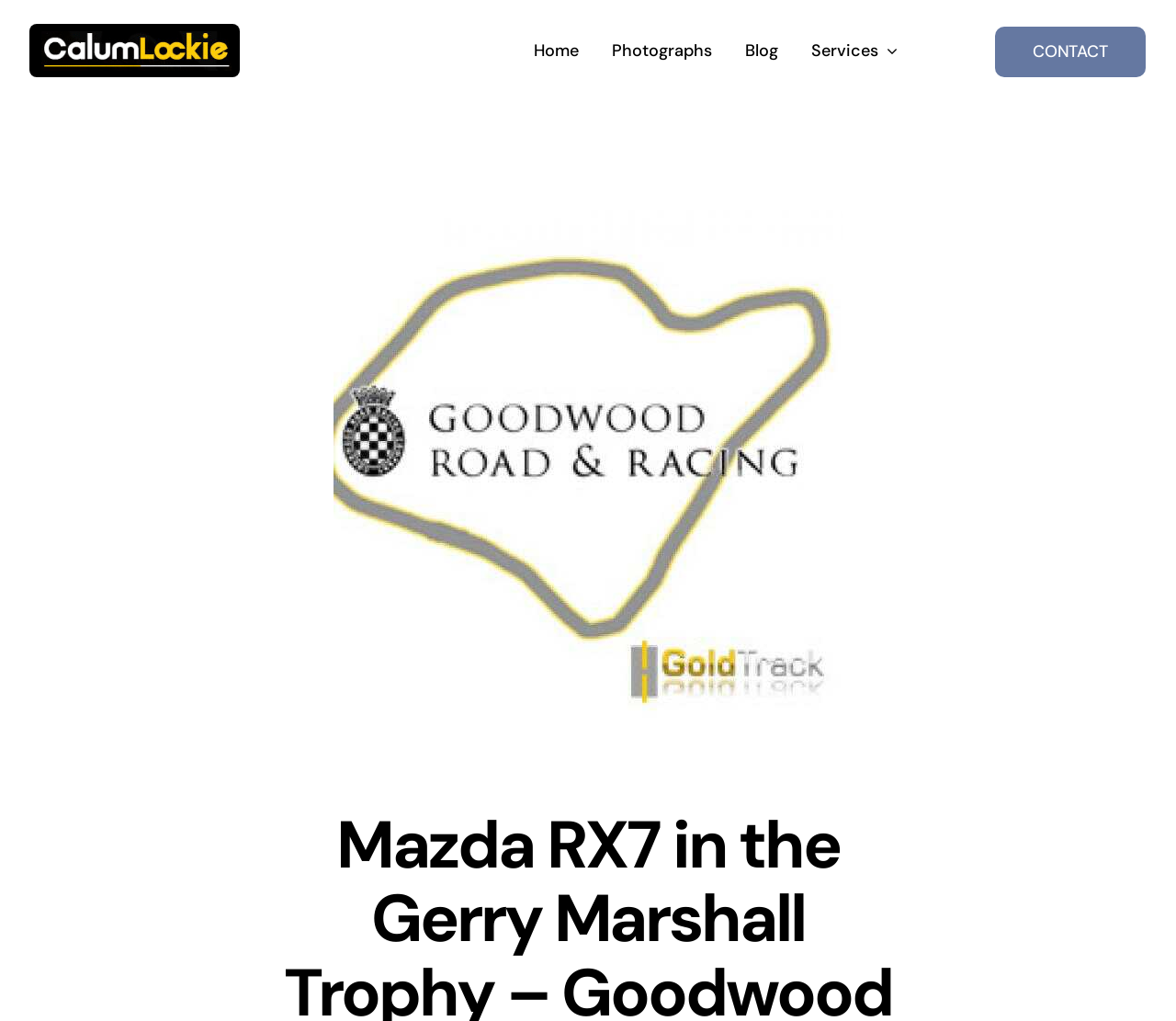How many navigation links are there?
Craft a detailed and extensive response to the question.

The navigation links are located in the menu section, and there are four links: 'Home', 'Photographs', 'Blog', and 'Services'.